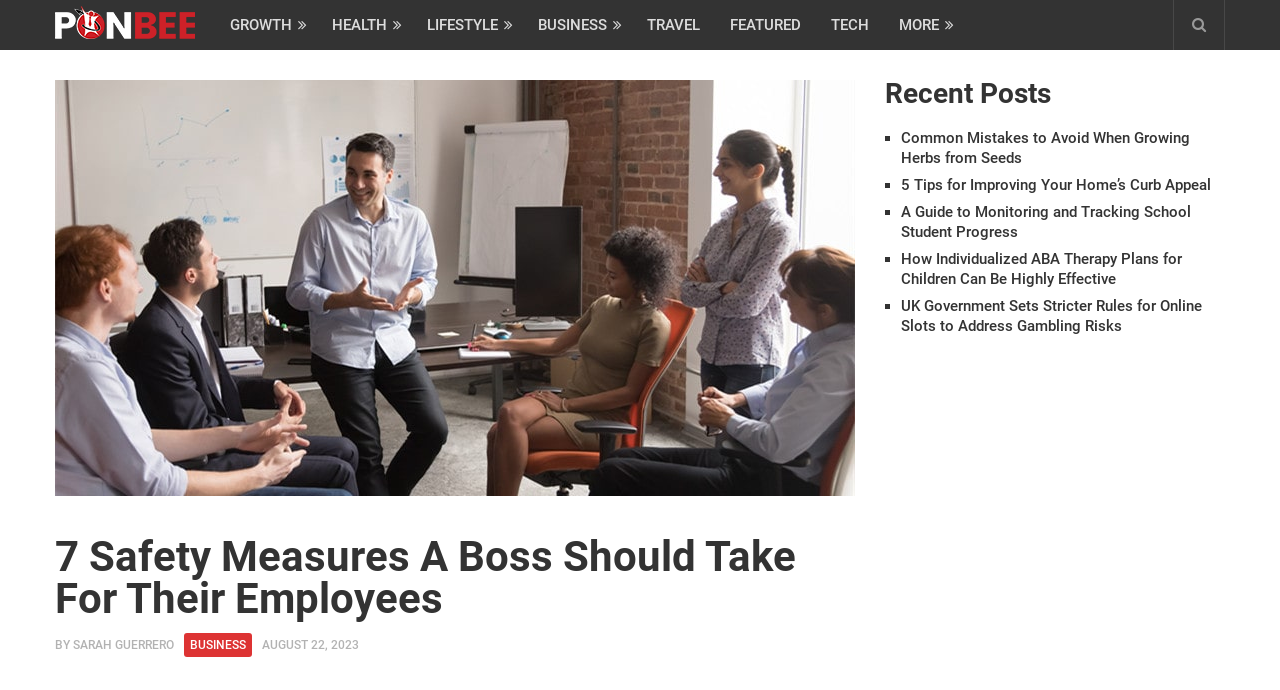Locate the bounding box for the described UI element: "Sarah Guerrero". Ensure the coordinates are four float numbers between 0 and 1, formatted as [left, top, right, bottom].

[0.057, 0.925, 0.136, 0.945]